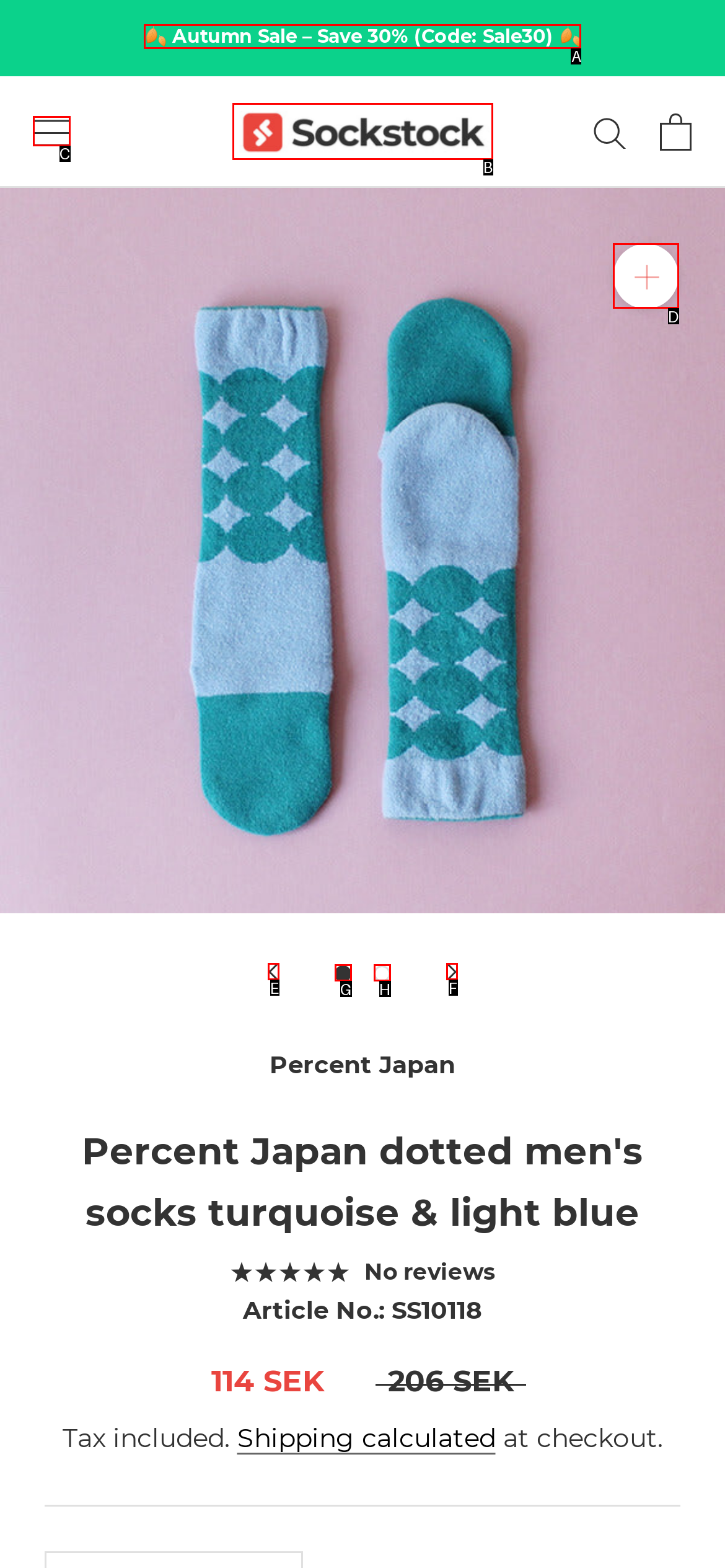To complete the instruction: Open navigation, which HTML element should be clicked?
Respond with the option's letter from the provided choices.

C